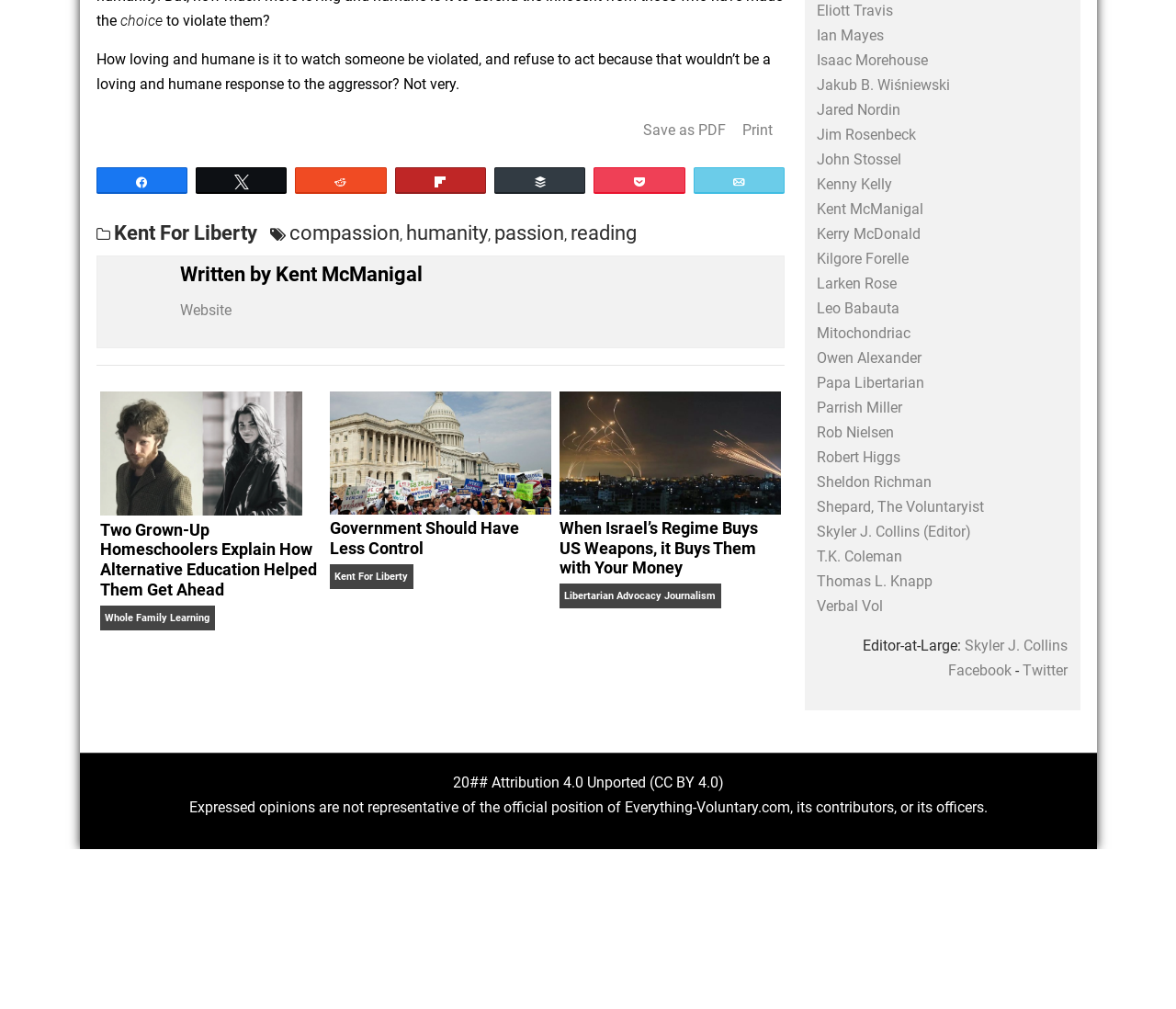Bounding box coordinates are specified in the format (top-left x, top-left y, bottom-right x, bottom-right y). All values are floating point numbers bounded between 0 and 1. Please provide the bounding box coordinate of the region this sentence describes: Share

[0.092, 0.25, 0.176, 0.277]